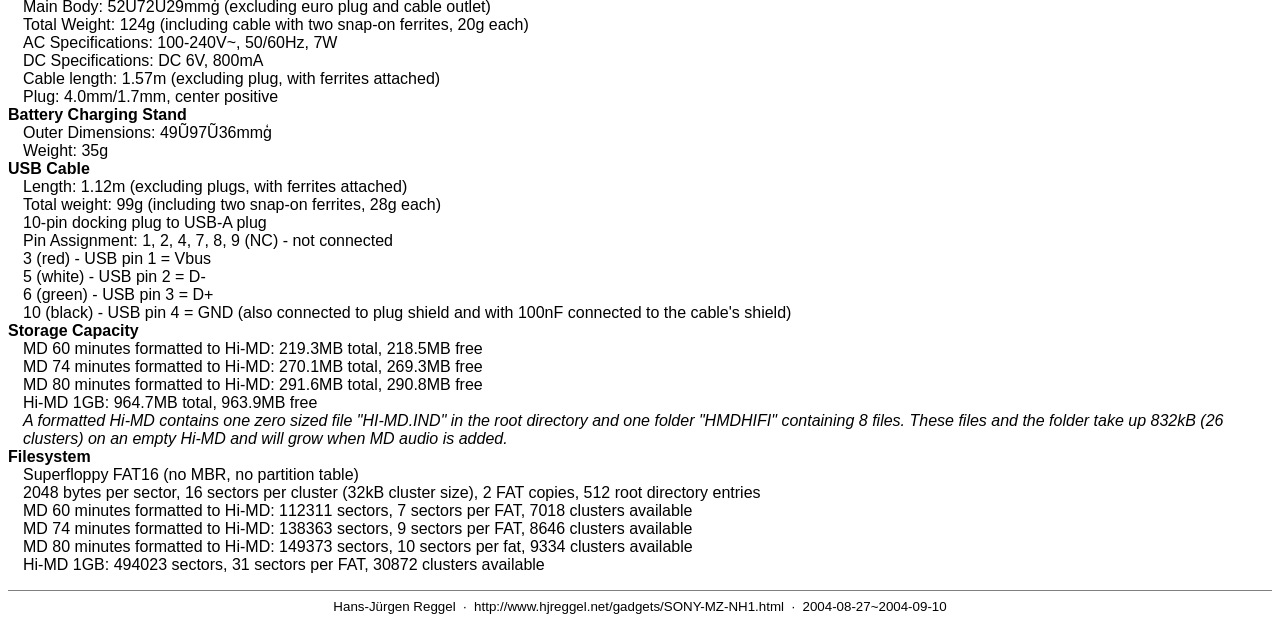What is the total weight of the device?
Respond to the question with a single word or phrase according to the image.

124g